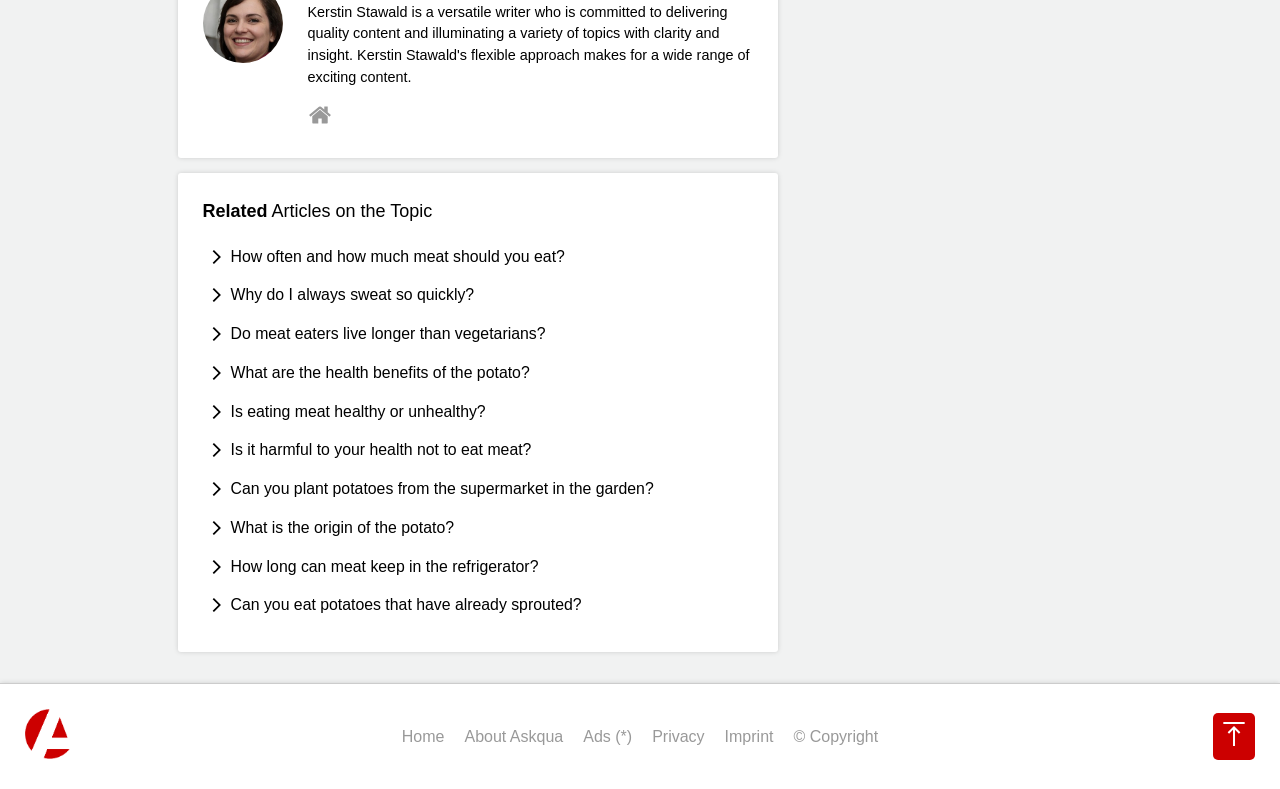Locate the bounding box coordinates of the segment that needs to be clicked to meet this instruction: "Read 'What are the health benefits of the potato?'".

[0.18, 0.457, 0.414, 0.487]